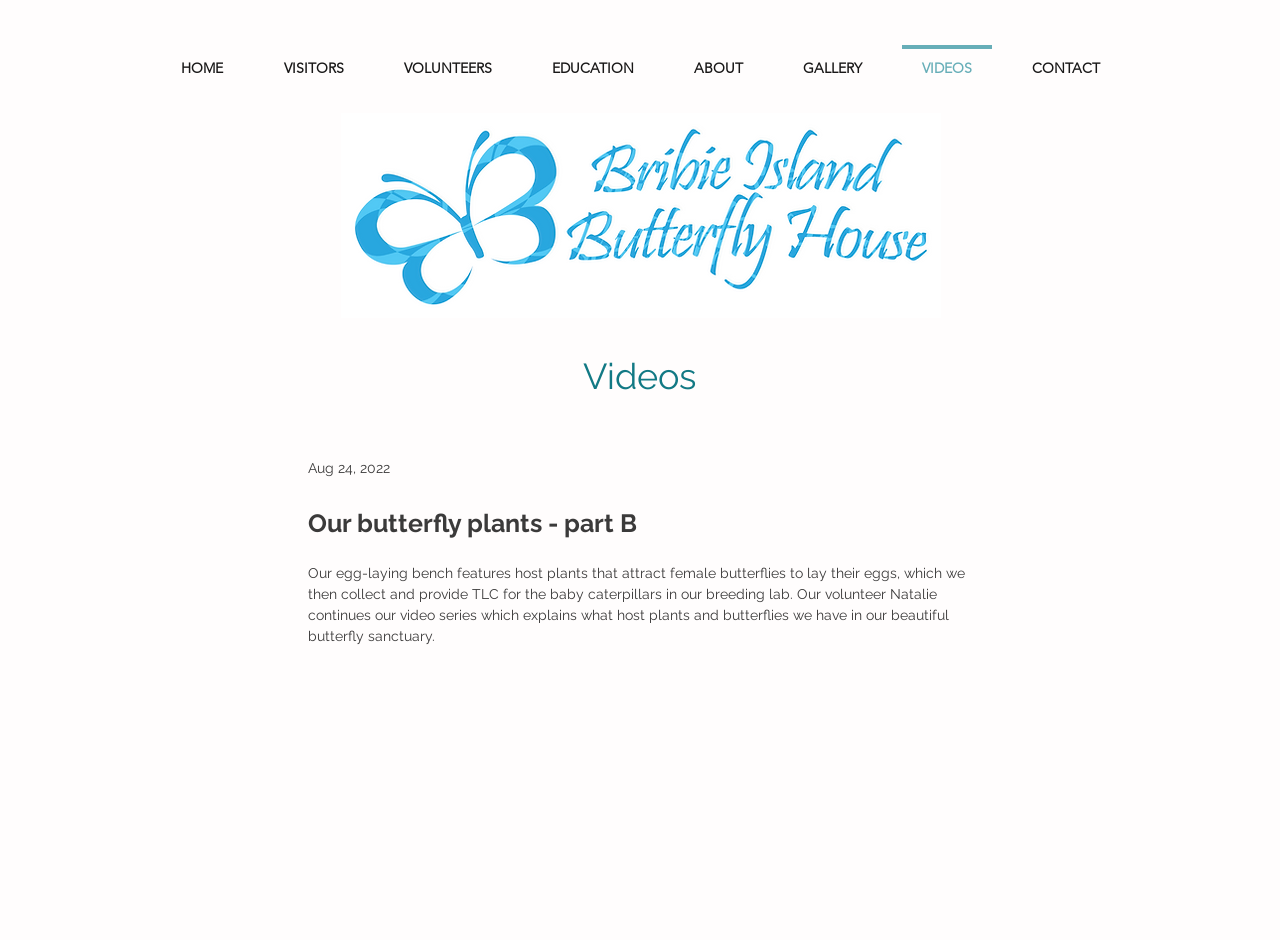Pinpoint the bounding box coordinates of the clickable element needed to complete the instruction: "go to home page". The coordinates should be provided as four float numbers between 0 and 1: [left, top, right, bottom].

[0.117, 0.048, 0.198, 0.078]